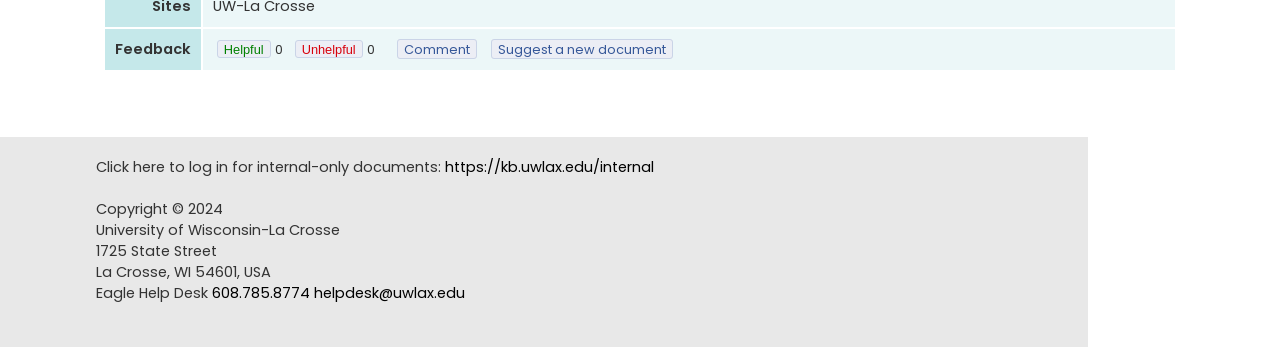Can you look at the image and give a comprehensive answer to the question:
How can you contact the Eagle Help Desk?

The Eagle Help Desk's contact information is provided in the footer section, including a phone number '608.785.8774' and an email address 'helpdesk@uwlax.edu', which can be used to contact them.